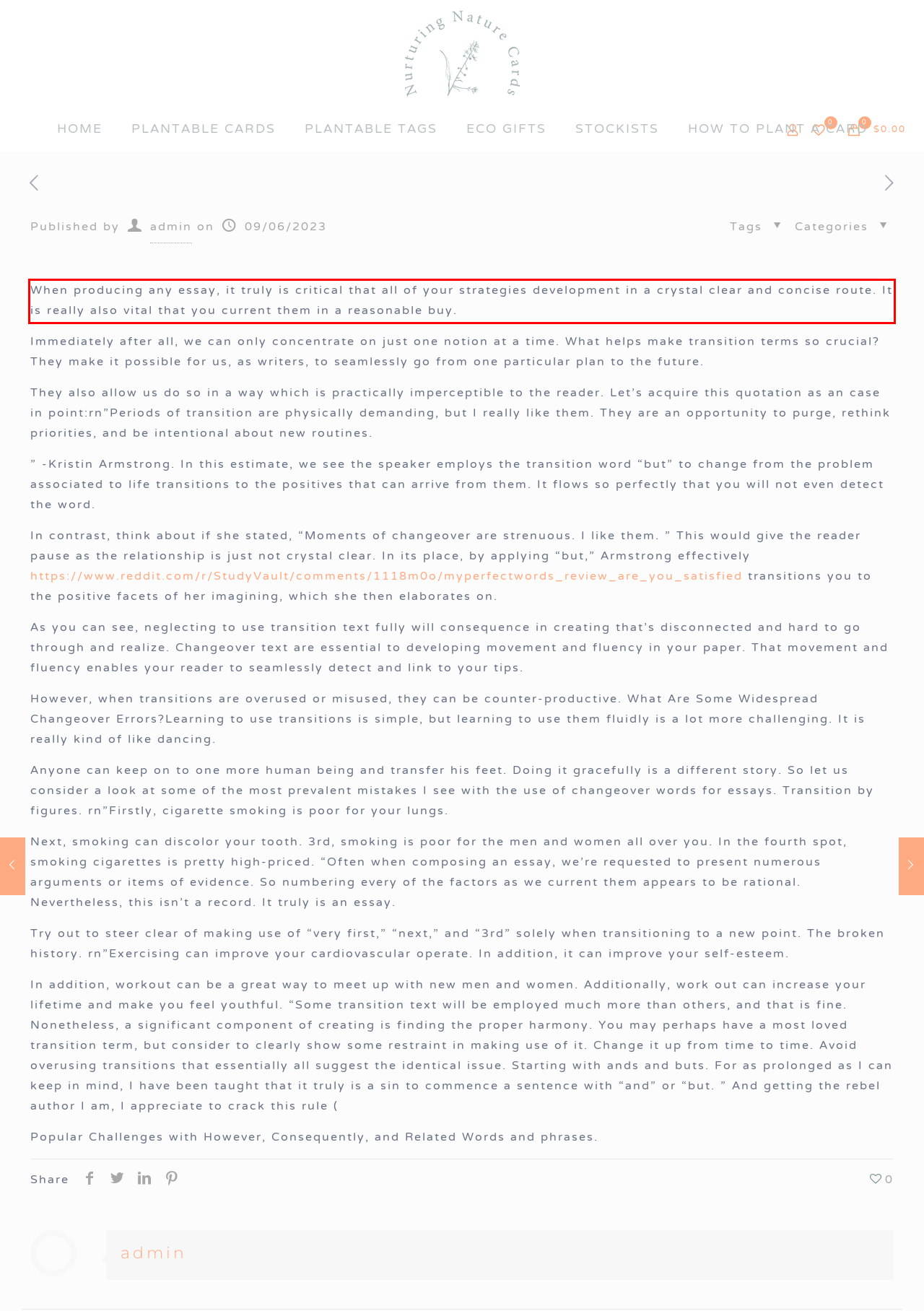Examine the webpage screenshot and use OCR to obtain the text inside the red bounding box.

When producing any essay, it truly is critical that all of your strategies development in a crystal clear and concise route. It is really also vital that you current them in a reasonable buy.